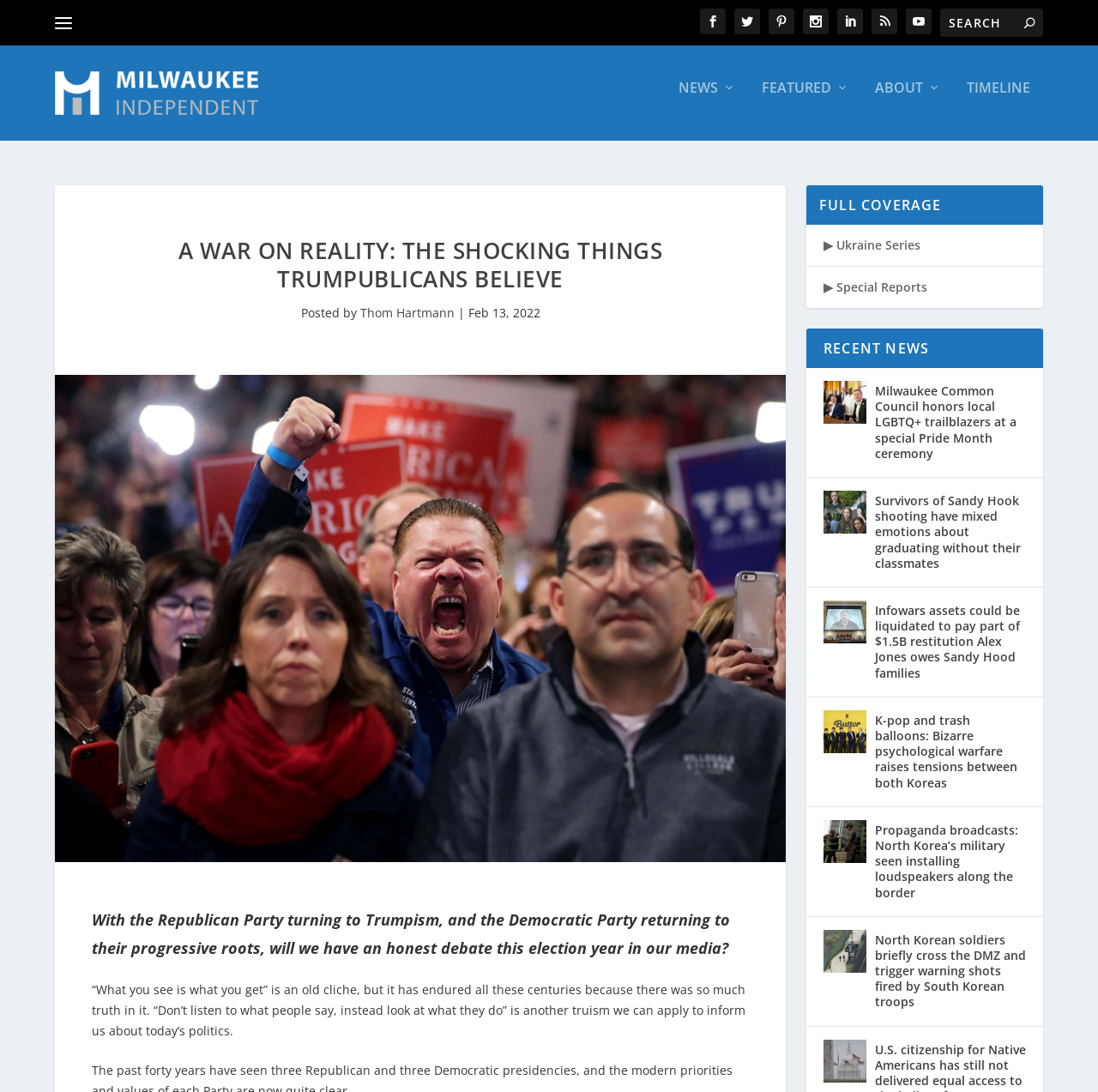Give the bounding box coordinates for this UI element: "name="s" placeholder="Search" title="Search for:"". The coordinates should be four float numbers between 0 and 1, arranged as [left, top, right, bottom].

[0.856, 0.008, 0.95, 0.034]